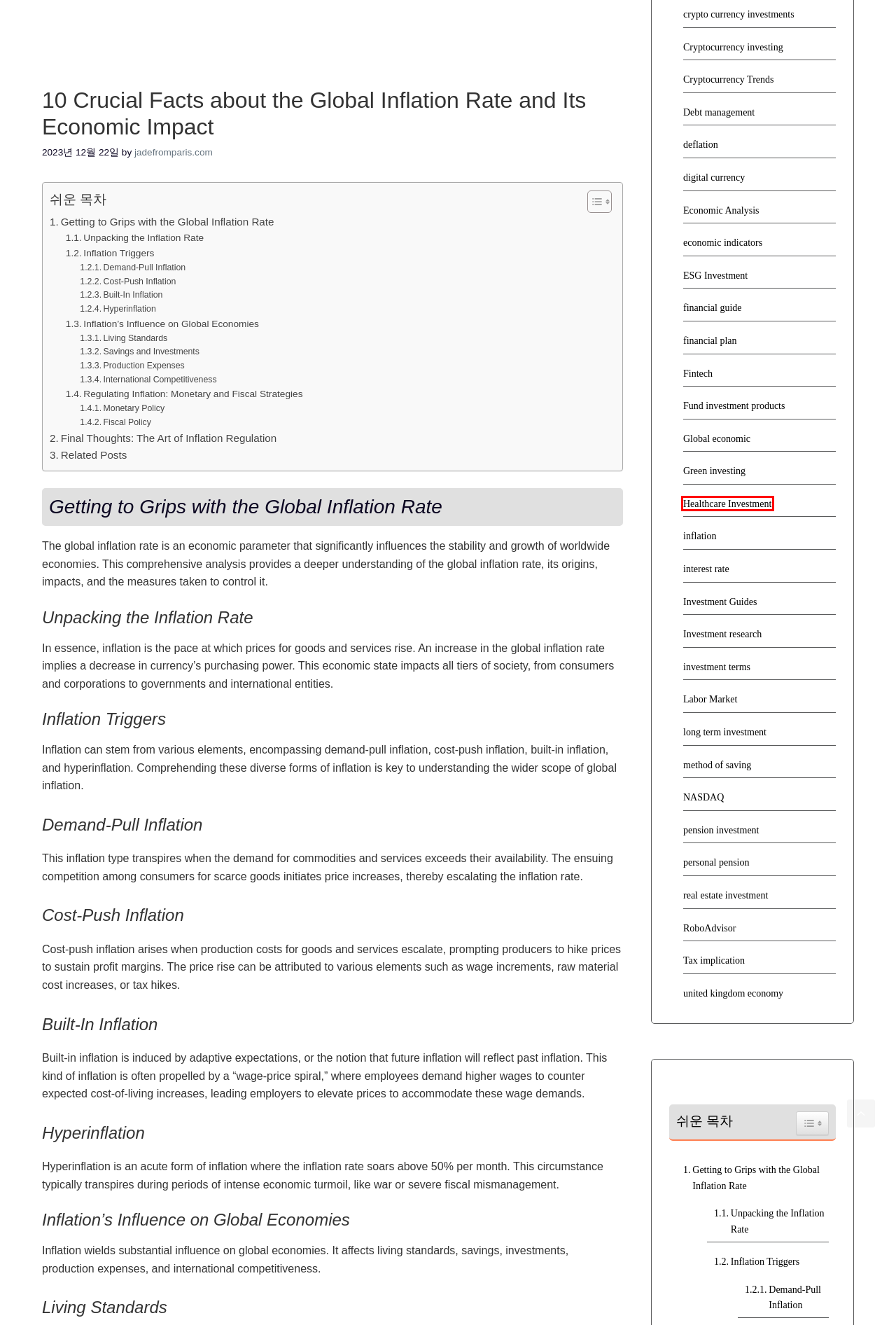You are given a webpage screenshot where a red bounding box highlights an element. Determine the most fitting webpage description for the new page that loads after clicking the element within the red bounding box. Here are the candidates:
A. deflation - World of finance
B. Economic Analysis - World of finance
C. crypto currency investments - World of finance
D. Healthcare Investment - World of finance
E. Tax implication - World of finance
F. investment terms - World of finance
G. interest rate - World of finance
H. ESG Investment - World of finance

D